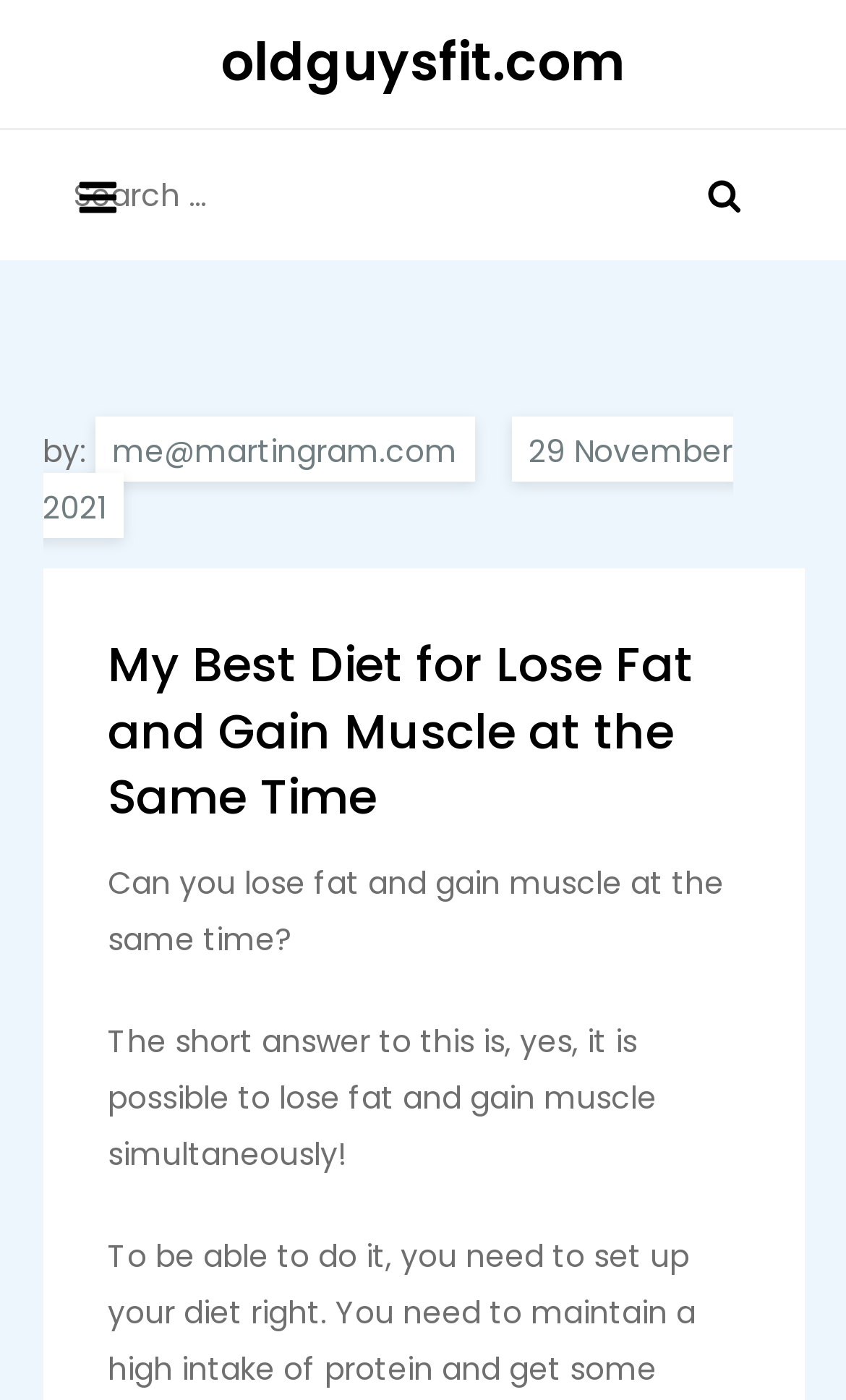Please answer the following question using a single word or phrase: 
Is it possible to lose fat and gain muscle at the same time?

Yes